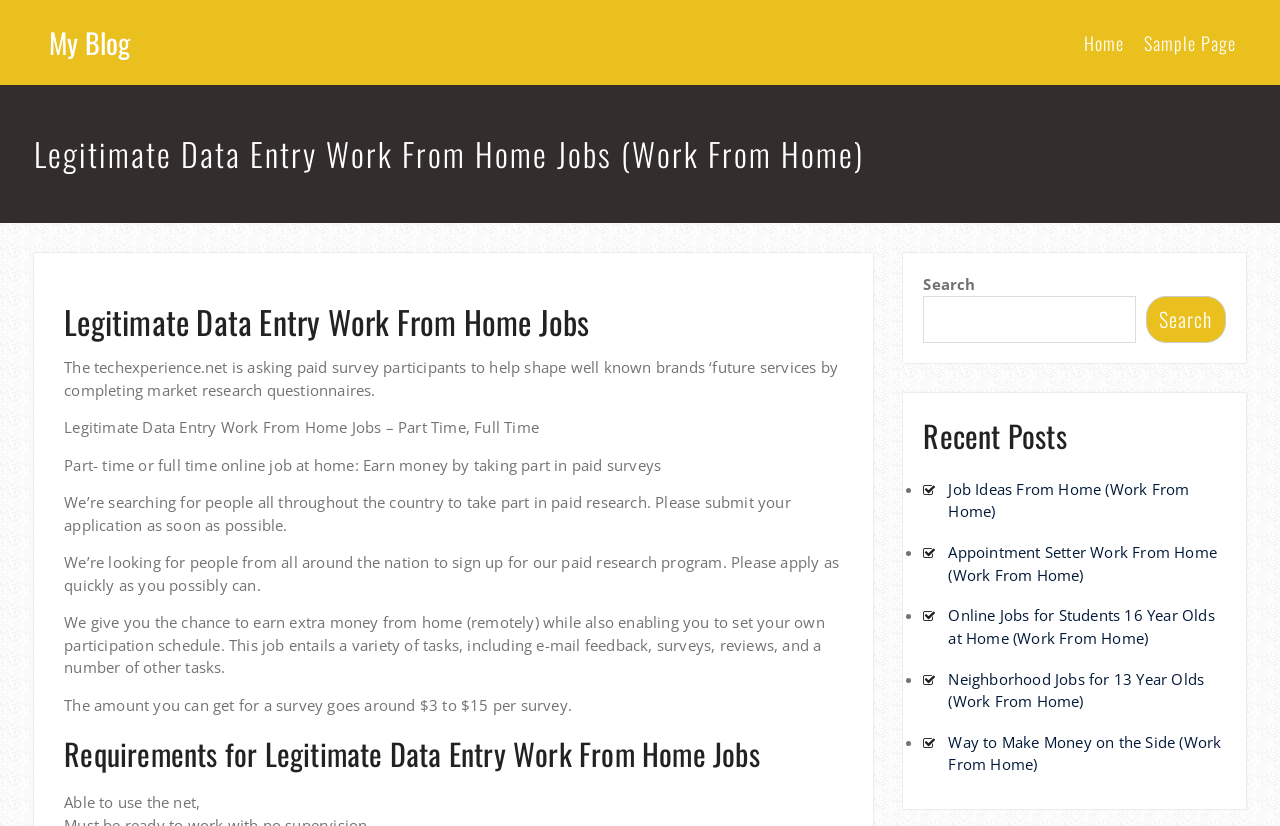Please identify the coordinates of the bounding box for the clickable region that will accomplish this instruction: "Explore Action Games category".

None